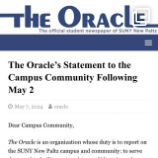What is the date of the statement?
From the details in the image, answer the question comprehensively.

The date displayed on the header of the image is May 5, 2016, which suggests the timing of the statement in response to events that occurred on May 2.